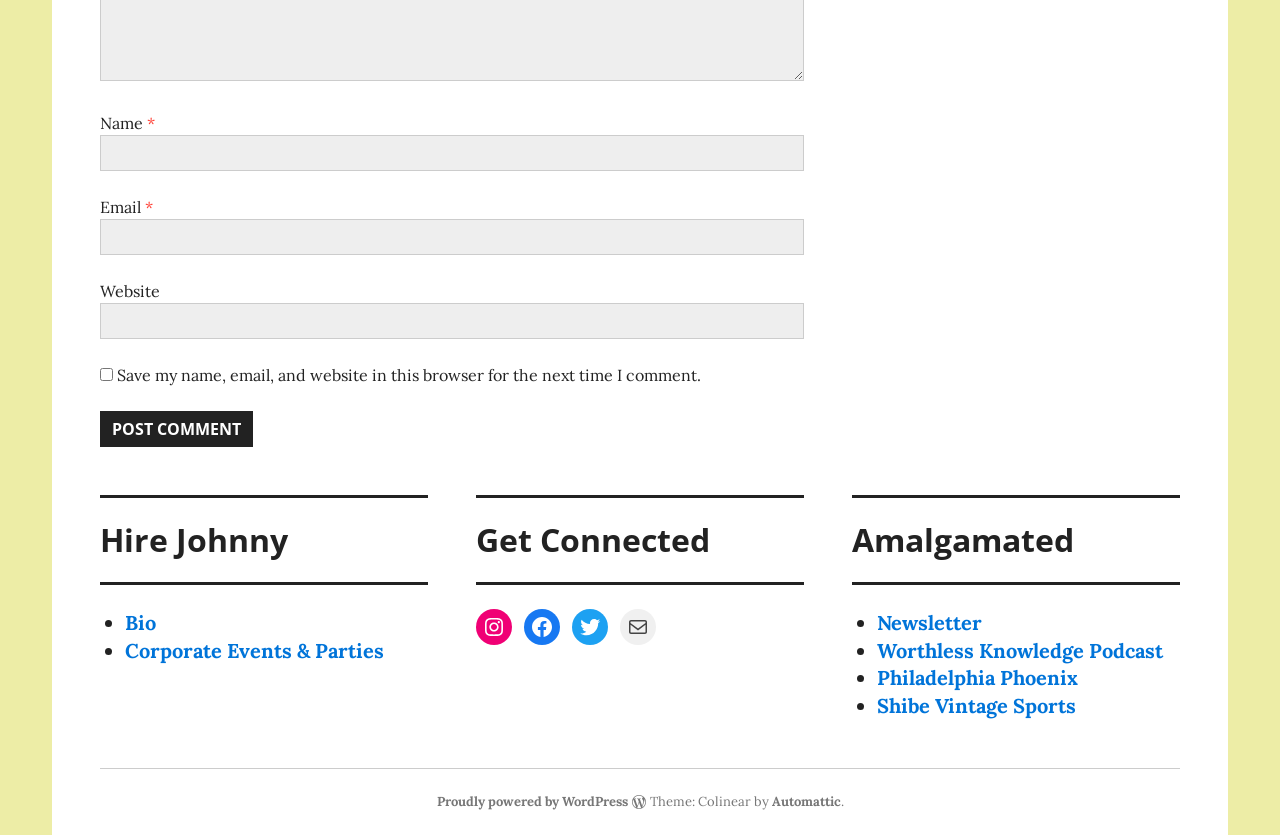Identify the bounding box for the UI element specified in this description: "Philadelphia Phoenix". The coordinates must be four float numbers between 0 and 1, formatted as [left, top, right, bottom].

[0.685, 0.797, 0.842, 0.827]